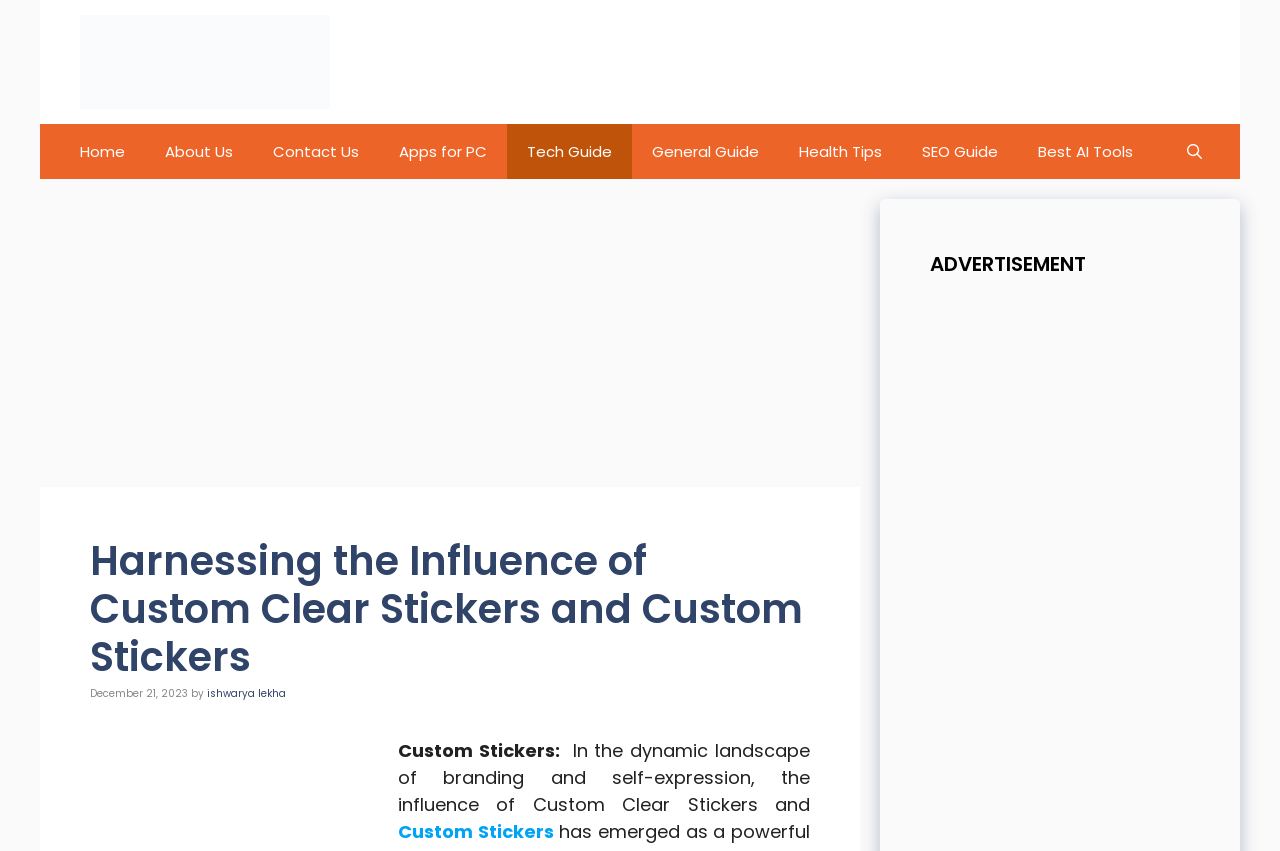Please identify the bounding box coordinates of the element's region that needs to be clicked to fulfill the following instruction: "Read the blog post about 15th Rzeczpospolita Ranking of Tax Consultancies 2021". The bounding box coordinates should consist of four float numbers between 0 and 1, i.e., [left, top, right, bottom].

None